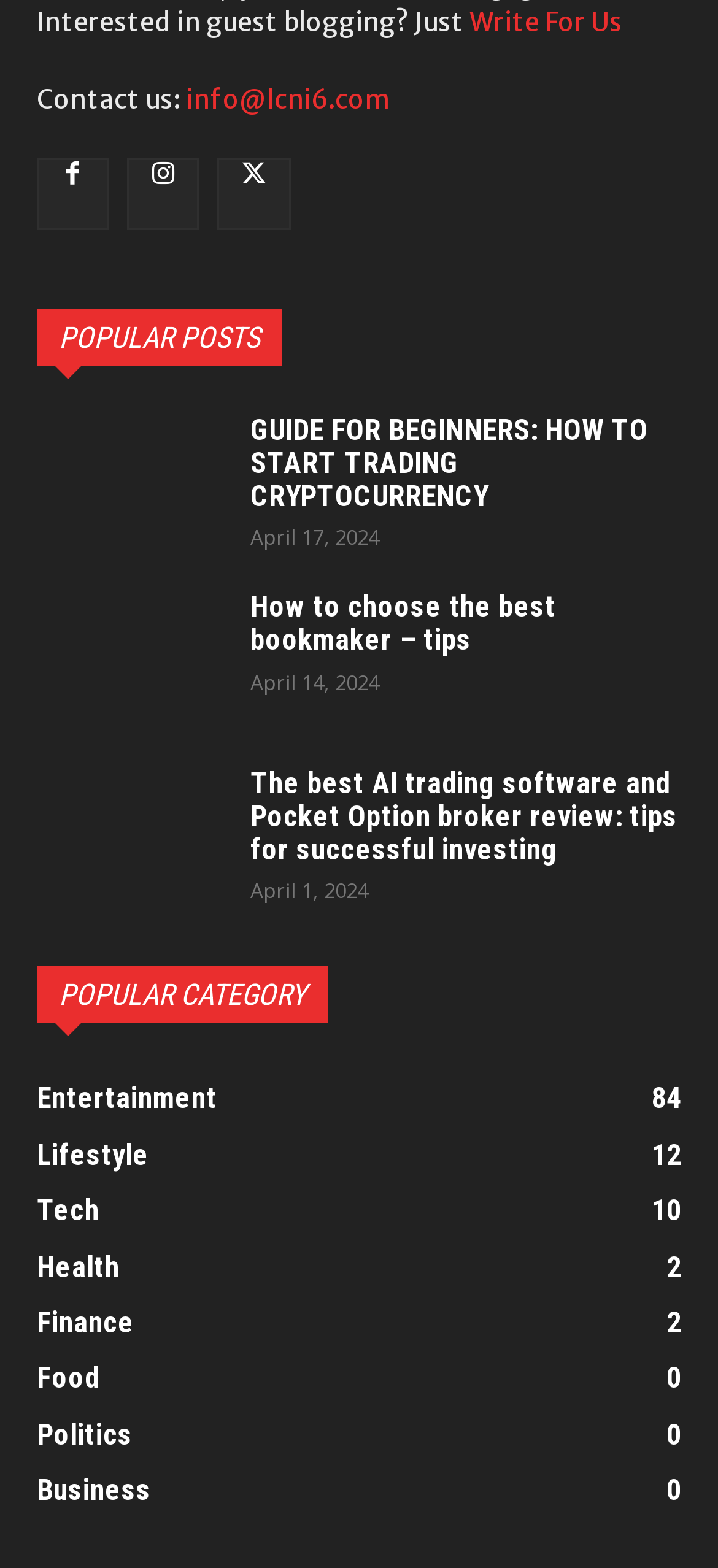Please specify the bounding box coordinates of the area that should be clicked to accomplish the following instruction: "Click on Write For Us". The coordinates should consist of four float numbers between 0 and 1, i.e., [left, top, right, bottom].

[0.654, 0.004, 0.867, 0.025]